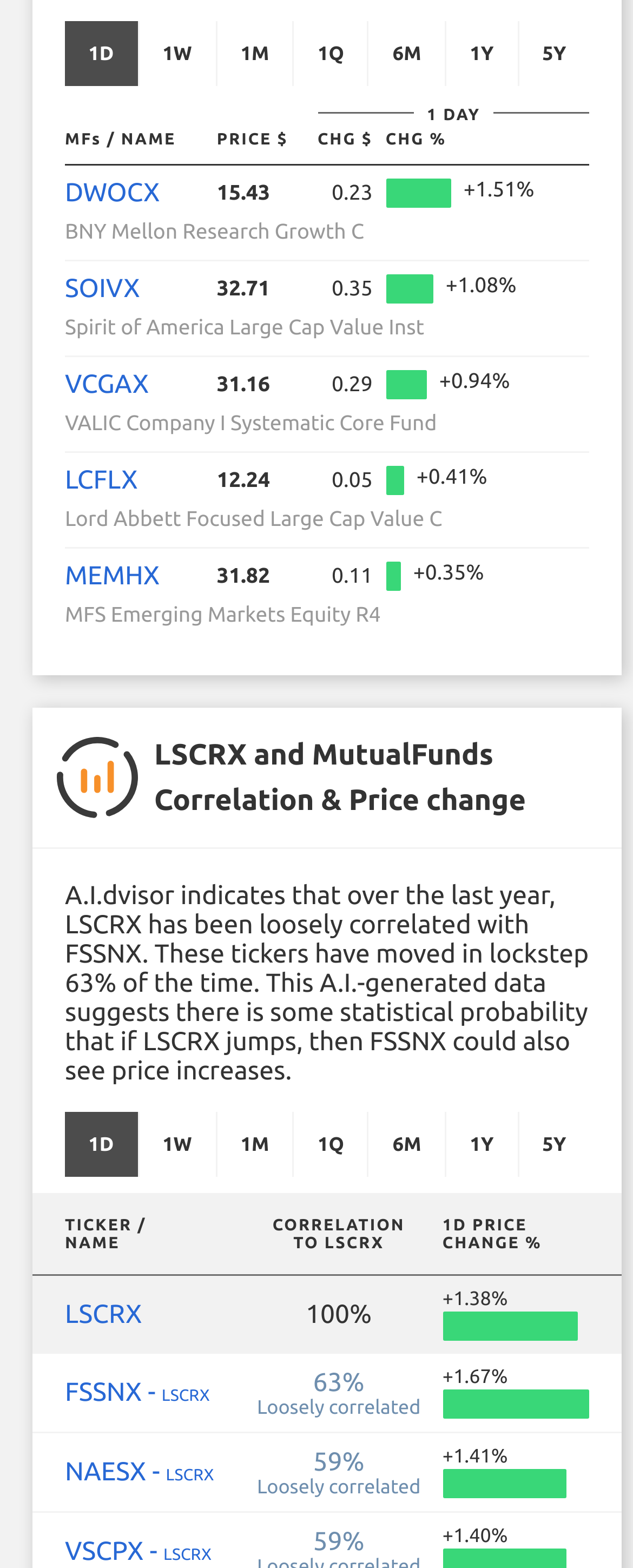Could you determine the bounding box coordinates of the clickable element to complete the instruction: "view the details of Spirit of America Large Cap Value Inst"? Provide the coordinates as four float numbers between 0 and 1, i.e., [left, top, right, bottom].

[0.103, 0.194, 0.932, 0.227]